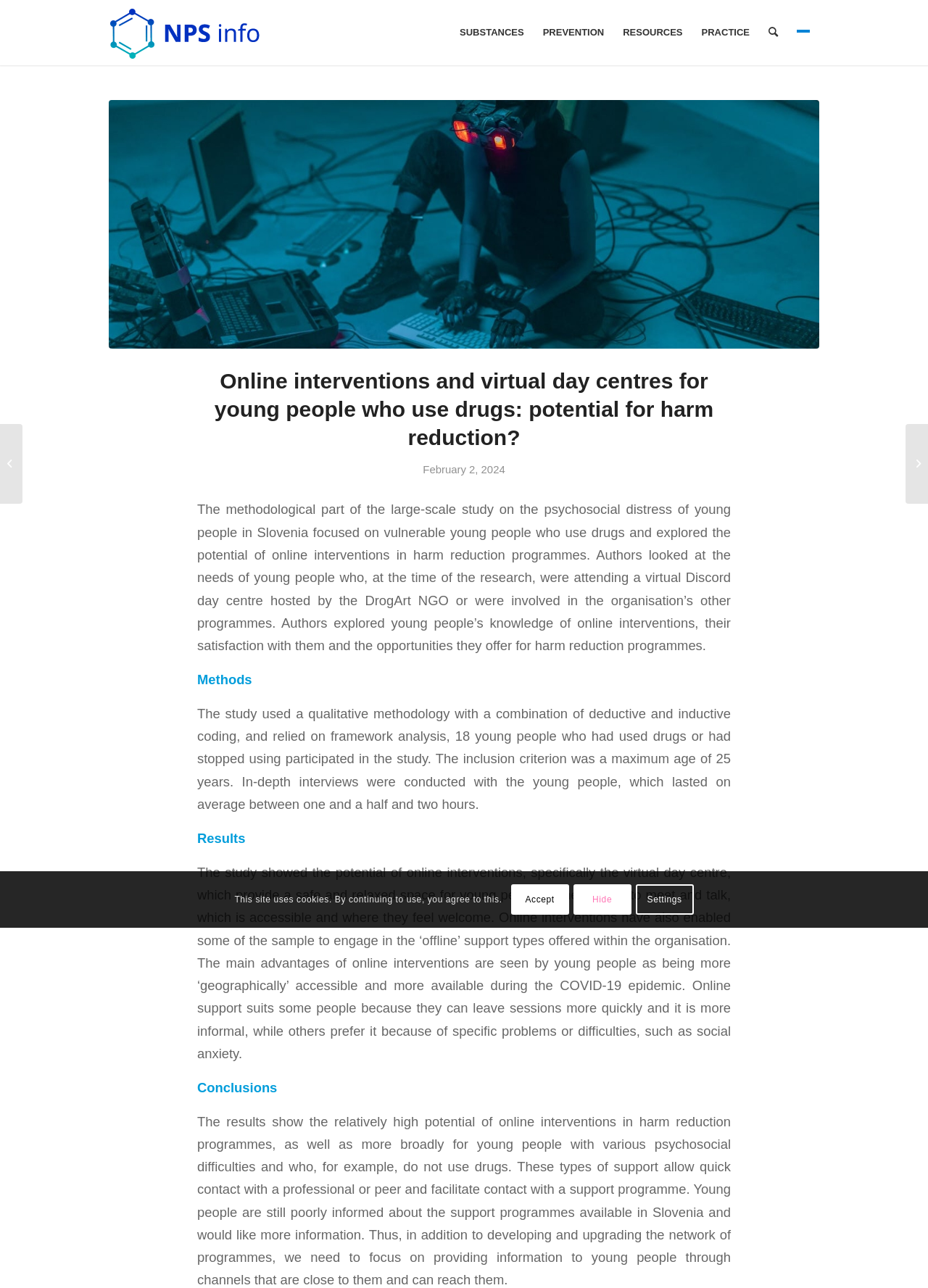Could you locate the bounding box coordinates for the section that should be clicked to accomplish this task: "Go to SUBSTANCES".

[0.485, 0.0, 0.575, 0.051]